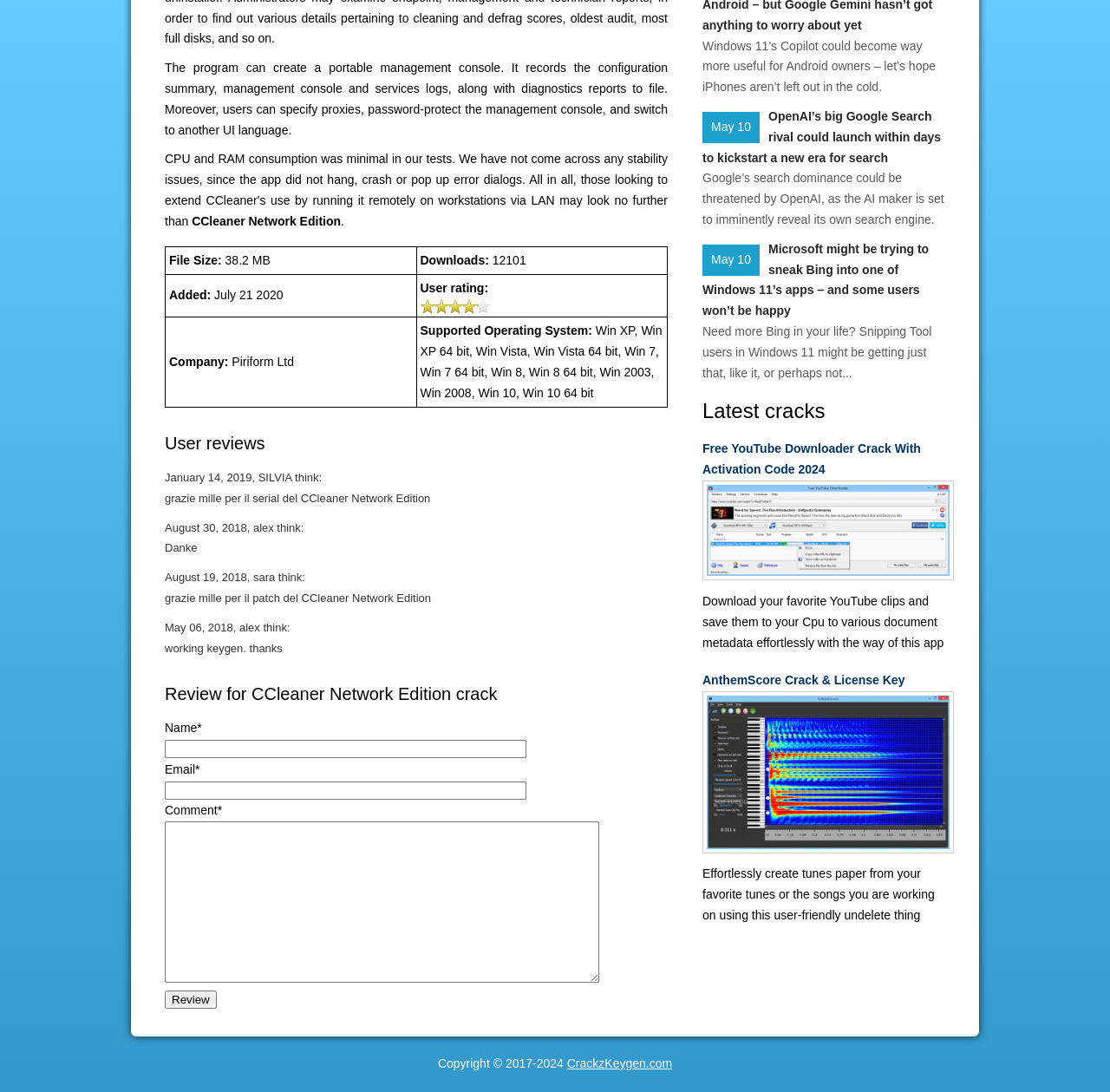Determine the bounding box coordinates for the area that needs to be clicked to fulfill this task: "Enter your name". The coordinates must be given as four float numbers between 0 and 1, i.e., [left, top, right, bottom].

[0.148, 0.678, 0.474, 0.694]